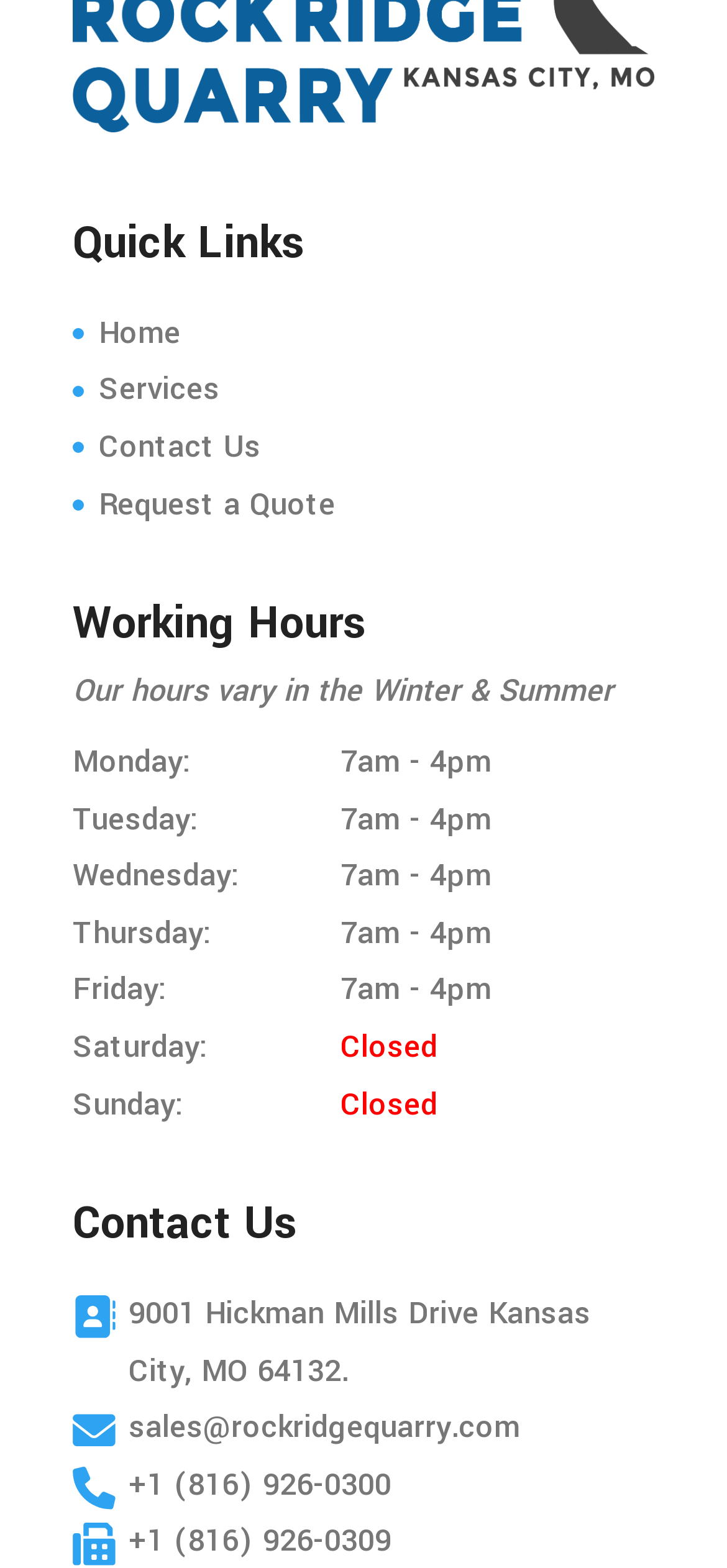Provide the bounding box coordinates for the UI element that is described as: "Services".

[0.136, 0.235, 0.303, 0.262]